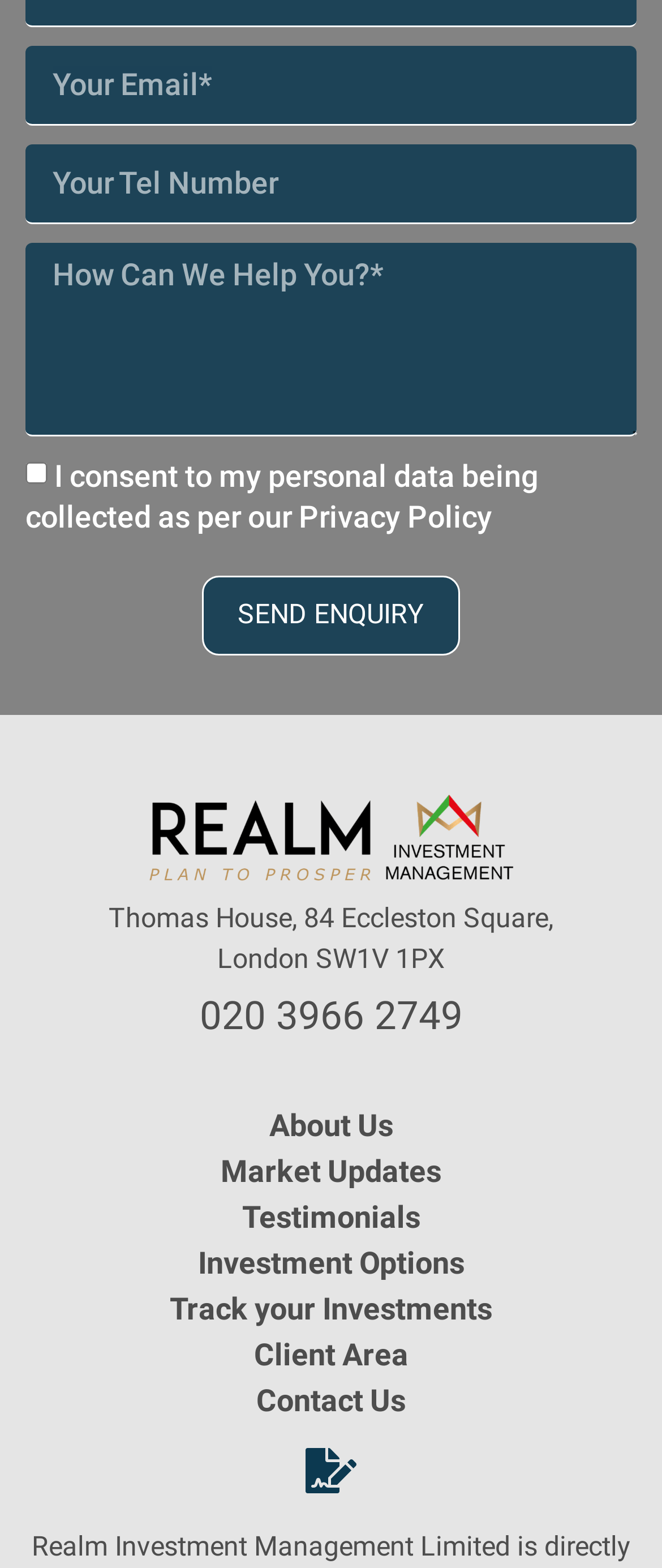What is the address of the company?
Based on the image, answer the question with as much detail as possible.

The address is mentioned in the static text elements on the webpage, which provides the location of the company.